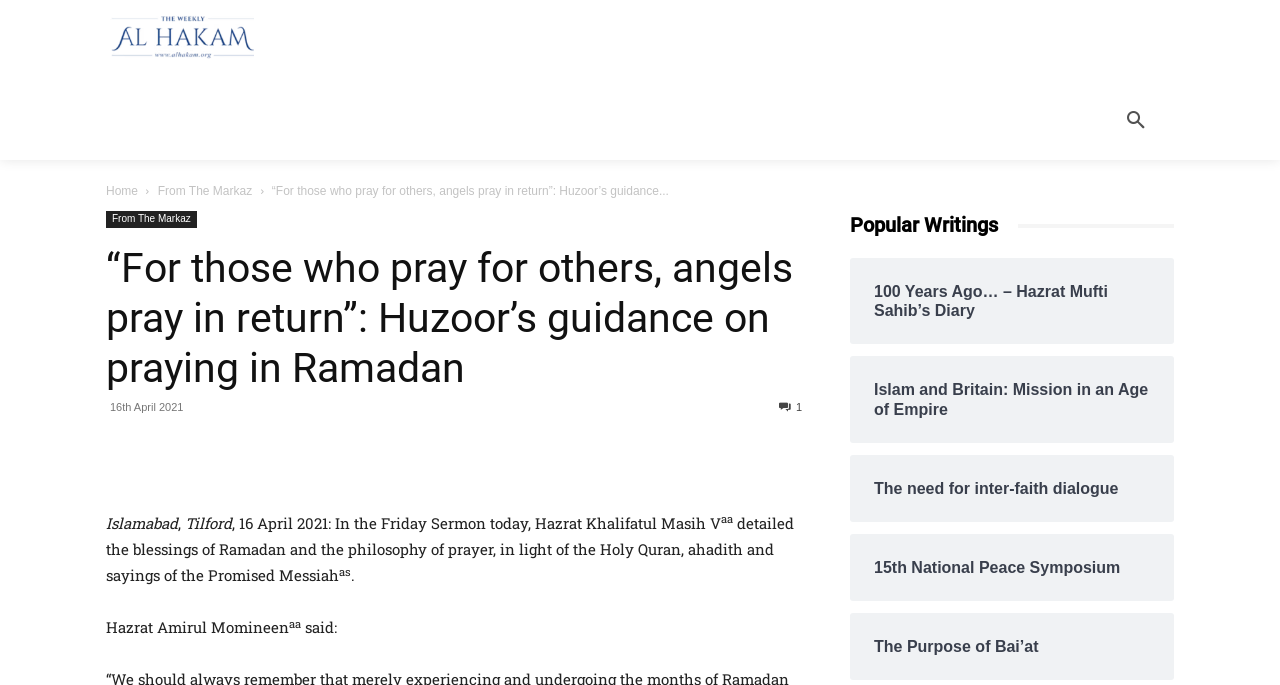Summarize the webpage with a detailed and informative caption.

This webpage appears to be an article or news page from a religious organization. At the top, there is a header section with several links, including "Al Hakam", "Friday Sermon", "Articles", "News", "AHI Podcast", "EXCLUSIVE", "Announcement", and "More". There is also a search button on the top right corner.

Below the header section, there is a main article section with a title "“For those who pray for others, angels pray in return”: Huzoor’s guidance on praying in Ramadan". The title is followed by a date "16th April 2021" and a share button with several social media links.

The main article content is divided into several paragraphs, starting with a location "Islamabad, Tilford" and a brief introduction to the Friday Sermon by Hazrat Khalifatul Masih V. The article then delves into the details of the sermon, discussing the blessings of Ramadan and the philosophy of prayer.

On the right side of the main article, there is a section titled "Popular Writings" with five links to other articles, including "100 Years Ago… – Hazrat Mufti Sahib’s Diary", "Islam and Britain: Mission in an Age of Empire", "The need for inter-faith dialogue", "15th National Peace Symposium", and "The Purpose of Bai’at".

There are also several links and buttons scattered throughout the page, including a "Home" link, a "From The Markaz" link, and several social media links.